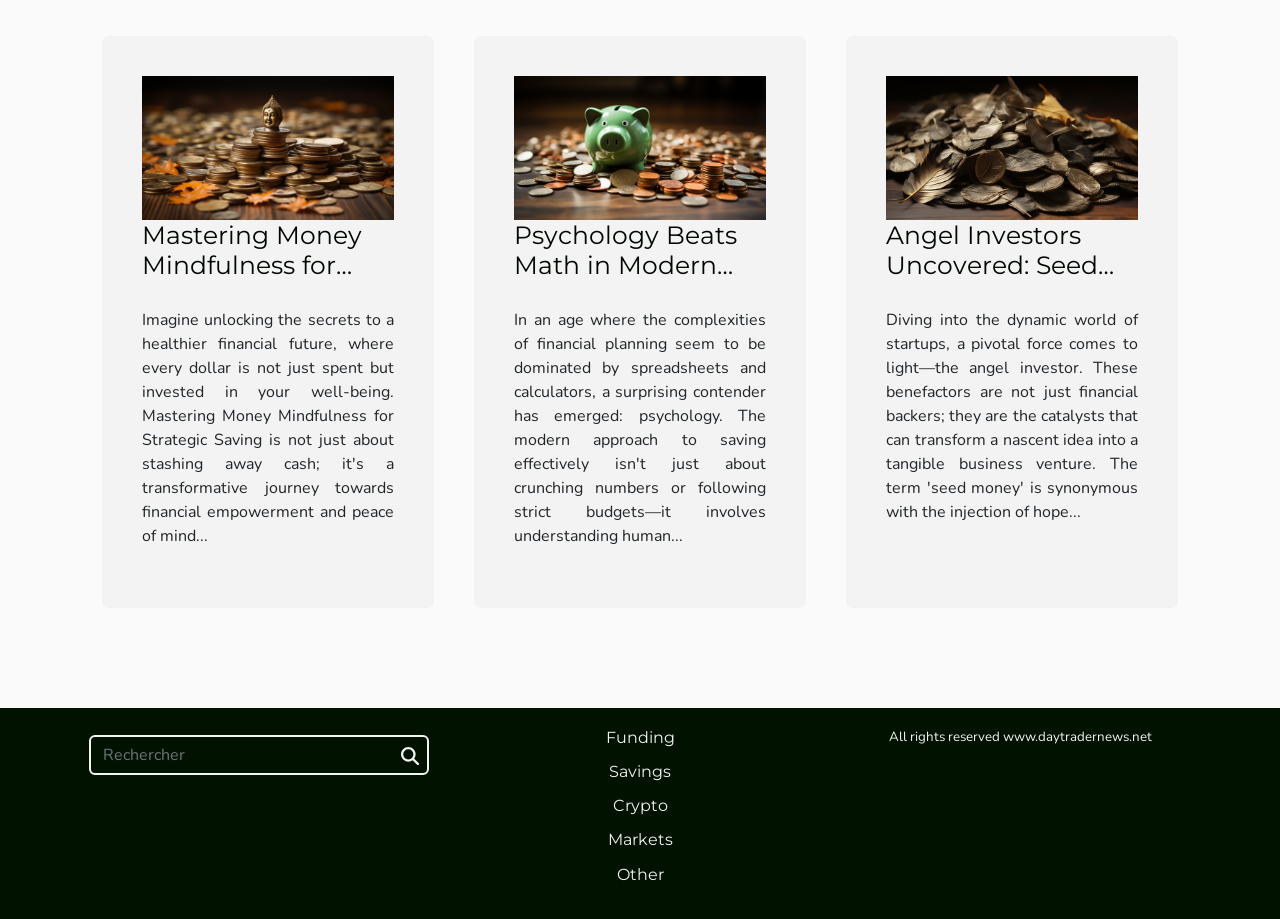Determine the bounding box coordinates of the UI element that matches the following description: "Markets". The coordinates should be four float numbers between 0 and 1 in the format [left, top, right, bottom].

[0.475, 0.904, 0.525, 0.924]